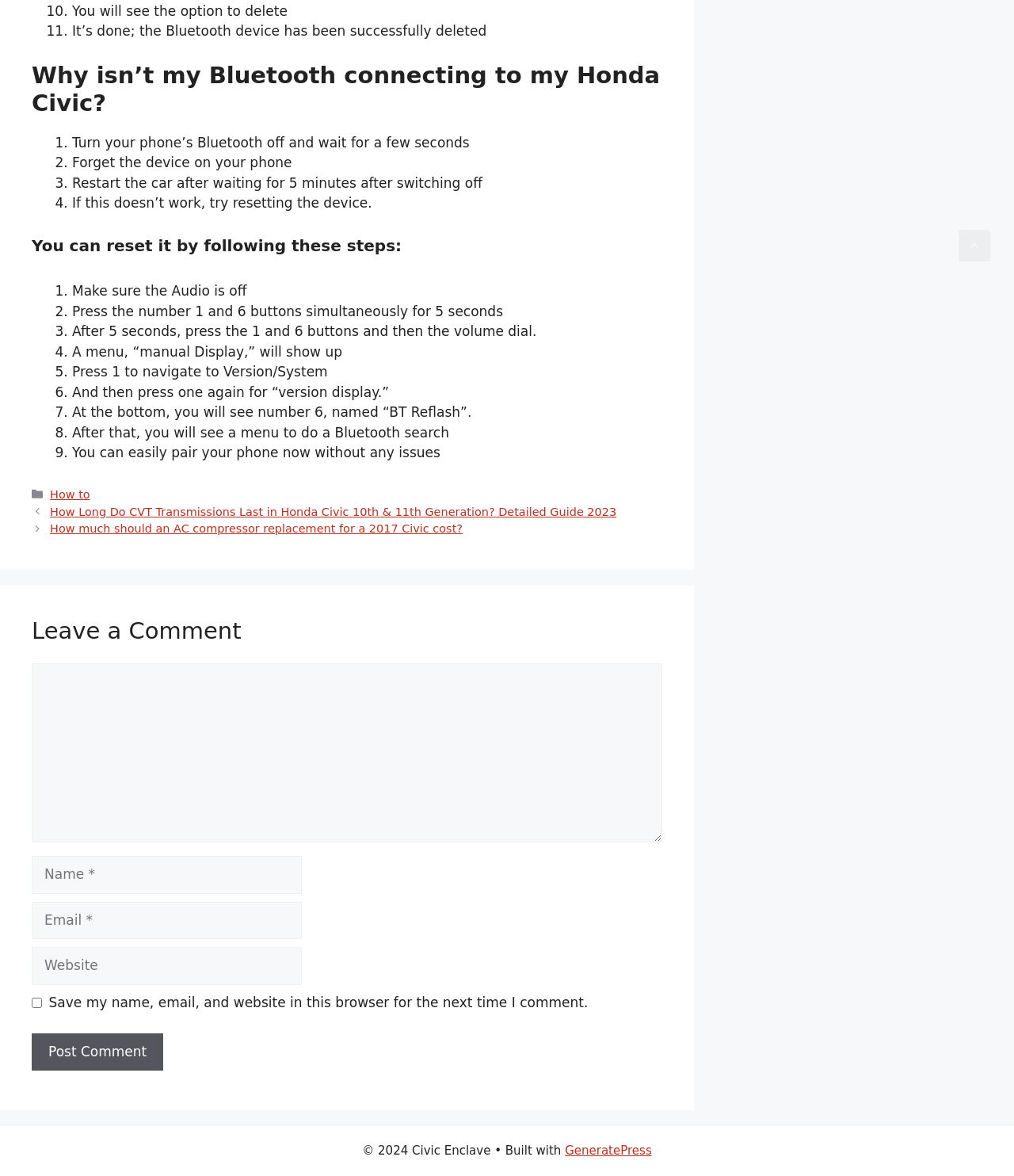What is the topic of the webpage? From the image, respond with a single word or brief phrase.

Bluetooth connection in Honda Civic